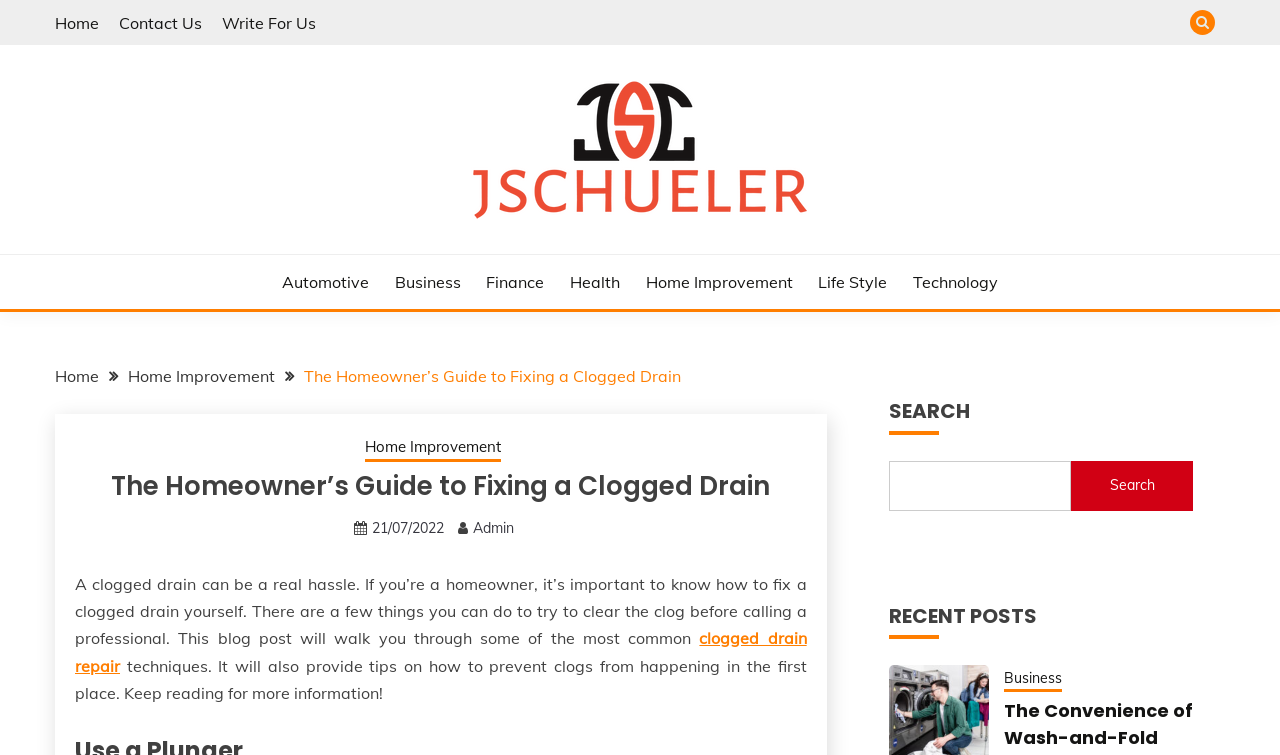Provide your answer in a single word or phrase: 
What is the purpose of the search box?

To search the website